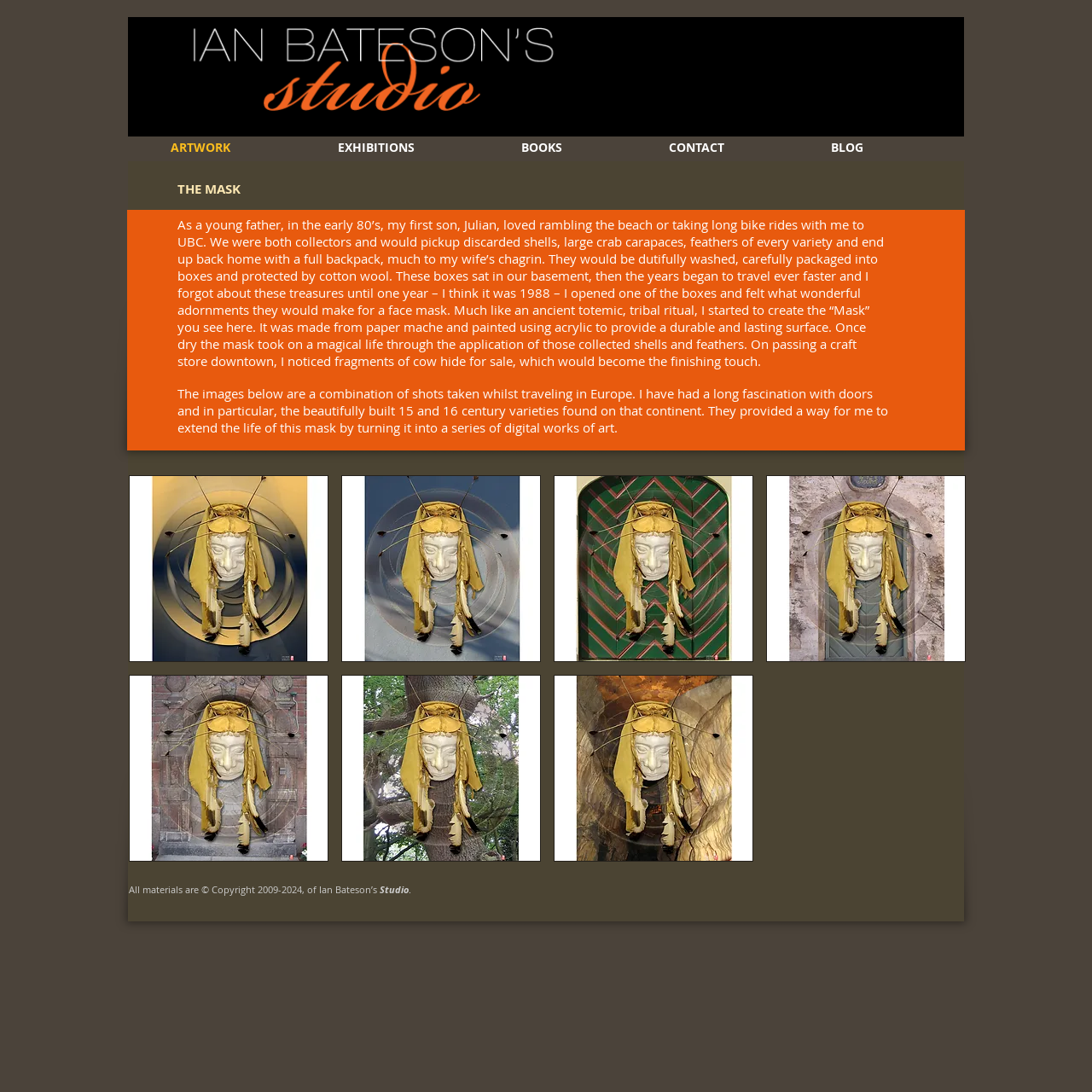What is the subject of the artist's fascination?
Please utilize the information in the image to give a detailed response to the question.

According to the text, the artist has a long fascination with doors, particularly the beautifully built 15 and 16 century varieties found in Europe.